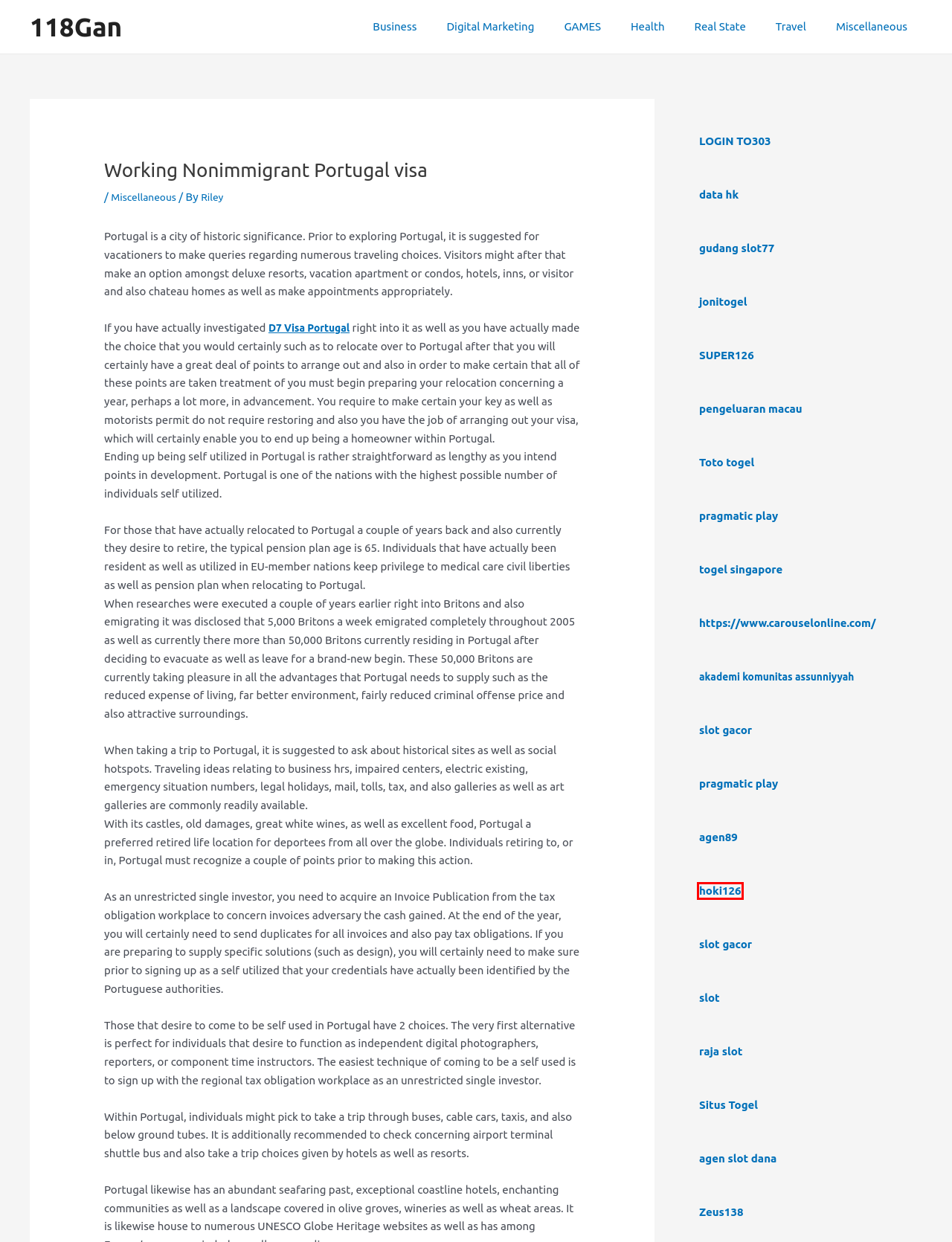You have a screenshot of a webpage, and a red bounding box highlights an element. Select the webpage description that best fits the new page after clicking the element within the bounding box. Options are:
A. Demo Slot X500: Akun Slot Demo Pragmatic Play Gratis Tanpa Daftar Mudah Menang
B. HOKI126 > Portal Permainan Game Slot Online Gacor Hari Ini
C. AMERTA88: Situs Slot Gacor Hari Ini & Raja Slot Gacor Terbaru
D. Togel Singapore Togel Hongkong Togel Online Hari Ini Keluaran Data HK SGP Pools
E. Akademi Komunitas Assunniyyah Jember
F. Miscellaneous – 118Gan
G. OJKTOTO Situs Bo Togel Terpercaya dan Terlengkap Indonesia
H. Zeus138 | Provider RTP Online Terbaik Kategori Game Slot

B